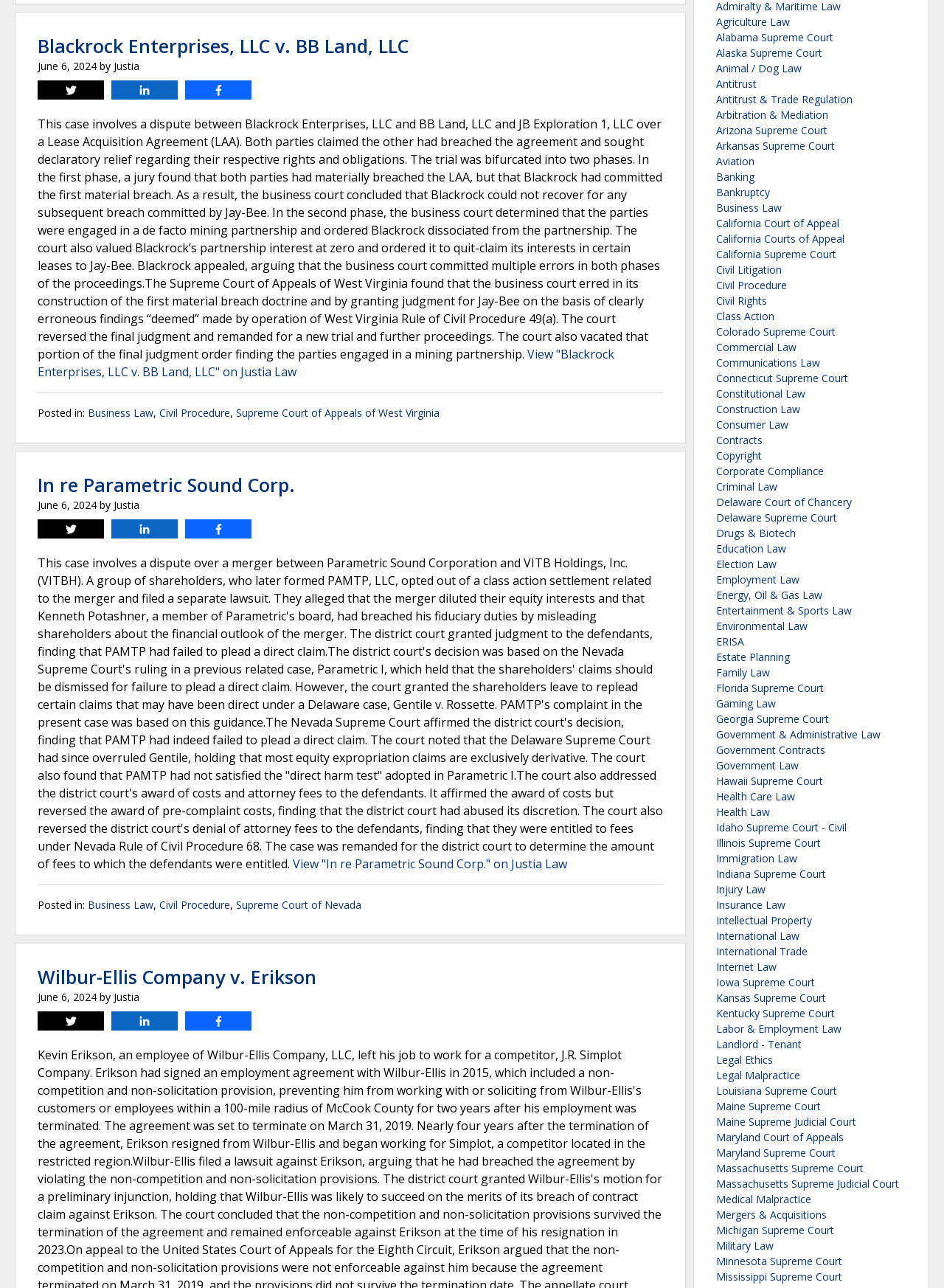Please determine the bounding box coordinates of the section I need to click to accomplish this instruction: "View 'Blackrock Enterprises, LLC v. BB Land, LLC' on Justia Law".

[0.04, 0.268, 0.651, 0.295]